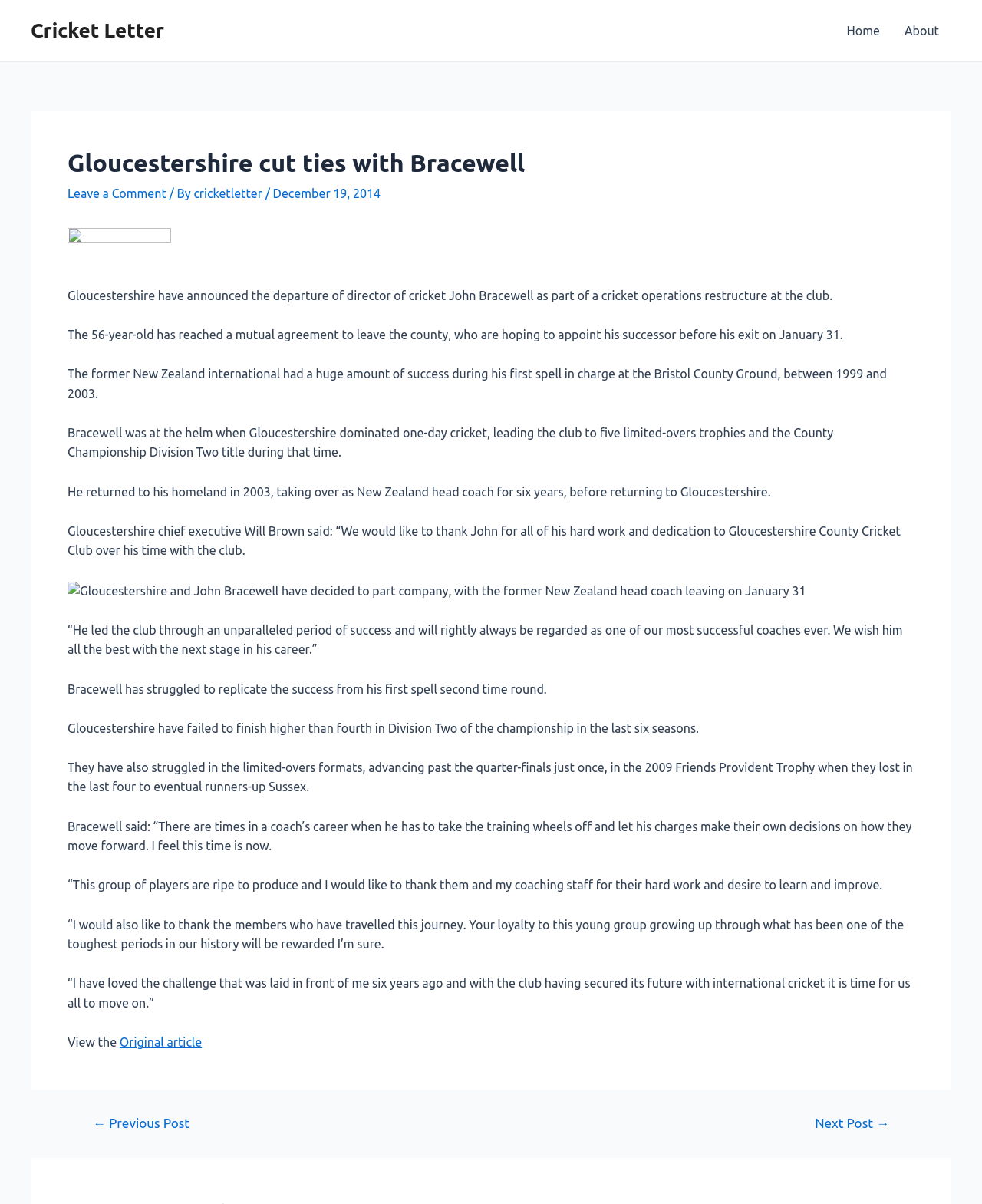Please predict the bounding box coordinates of the element's region where a click is necessary to complete the following instruction: "Click on the 'Original article' link". The coordinates should be represented by four float numbers between 0 and 1, i.e., [left, top, right, bottom].

[0.122, 0.86, 0.206, 0.871]